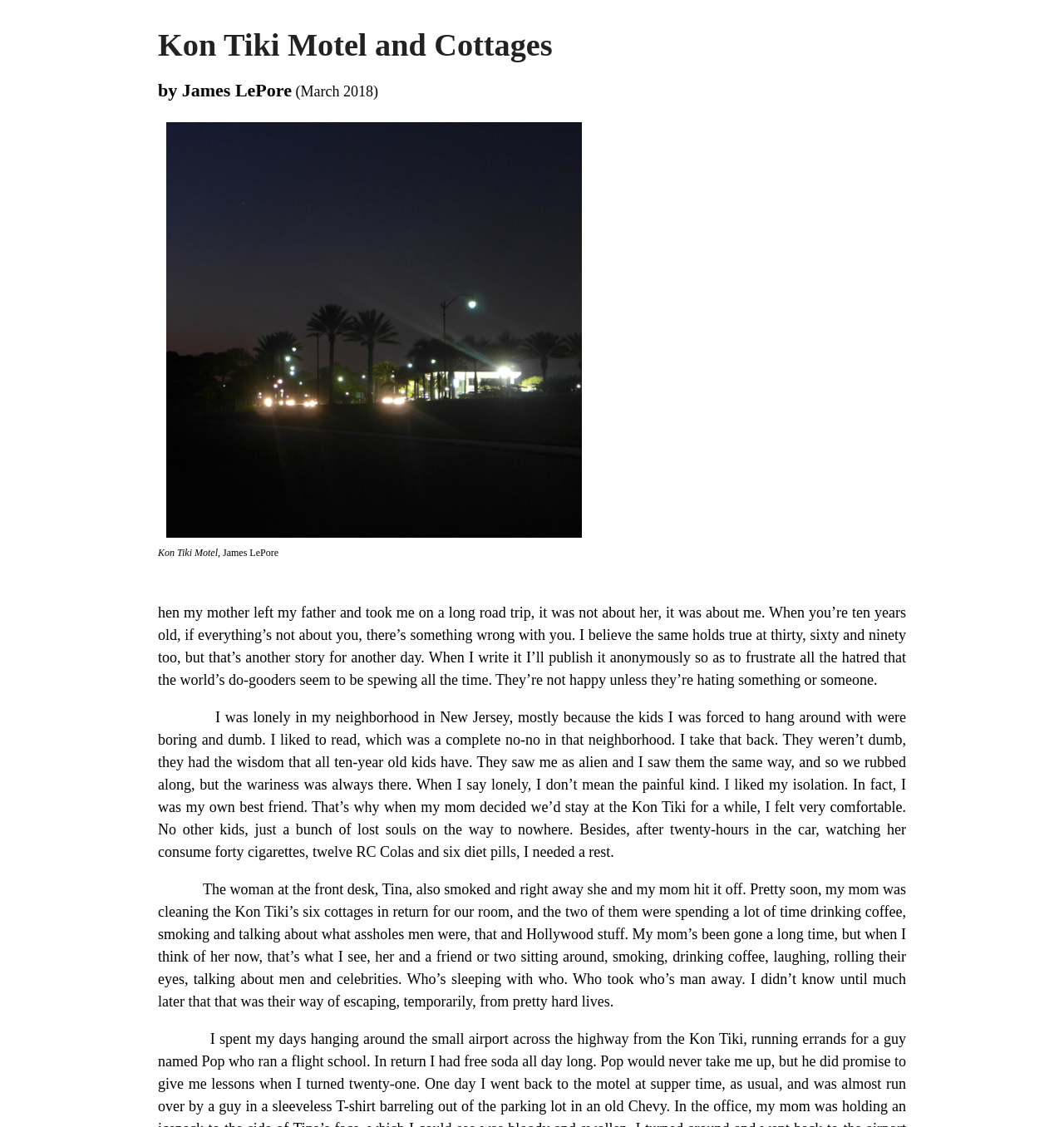Provide an in-depth caption for the contents of the webpage.

The webpage is about a personal narrative related to the Kon Tiki Motel and Cottages. At the top, there is a heading that reads "Kon Tiki Motel and Cottages" followed by the author's name "by James LePore" and the date "March 2018". Below this, there are several paragraphs of text that describe the author's childhood experience of staying at the Kon Tiki Motel with their mother.

The first paragraph explains how the author's mother took them on a road trip, and how the author felt lonely in their neighborhood in New Jersey. The second paragraph describes the author's experience of staying at the Kon Tiki Motel, where they felt comfortable among the "lost souls" and enjoyed their isolation. The third paragraph introduces the woman at the front desk, Tina, who became friends with the author's mother, and how they would spend time talking about men and celebrities.

Throughout the webpage, there are no images, and the text is the main focus. The paragraphs are arranged in a vertical layout, with each paragraph separated by a small gap. The text is written in a conversational tone, with the author reflecting on their childhood experiences and relationships.